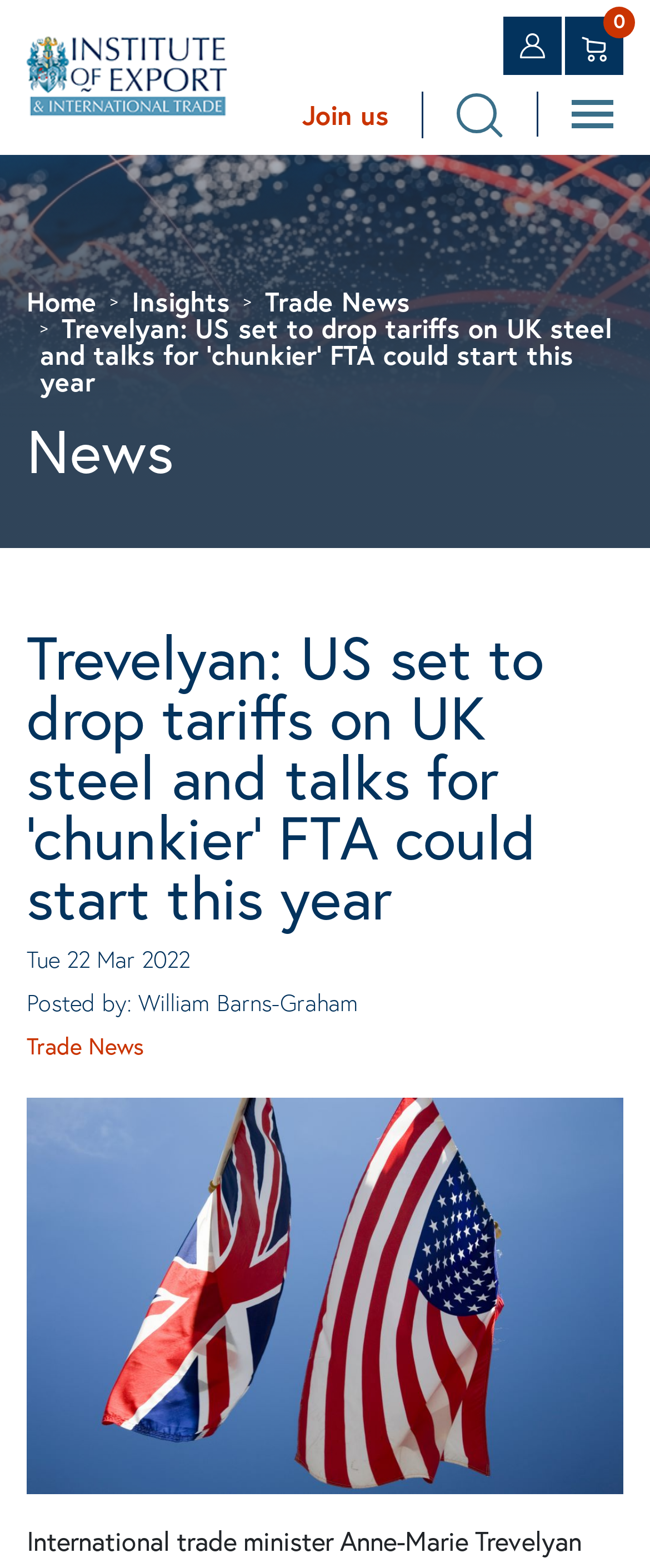Give a one-word or short phrase answer to the question: 
What is the author of the news article?

William Barns-Graham